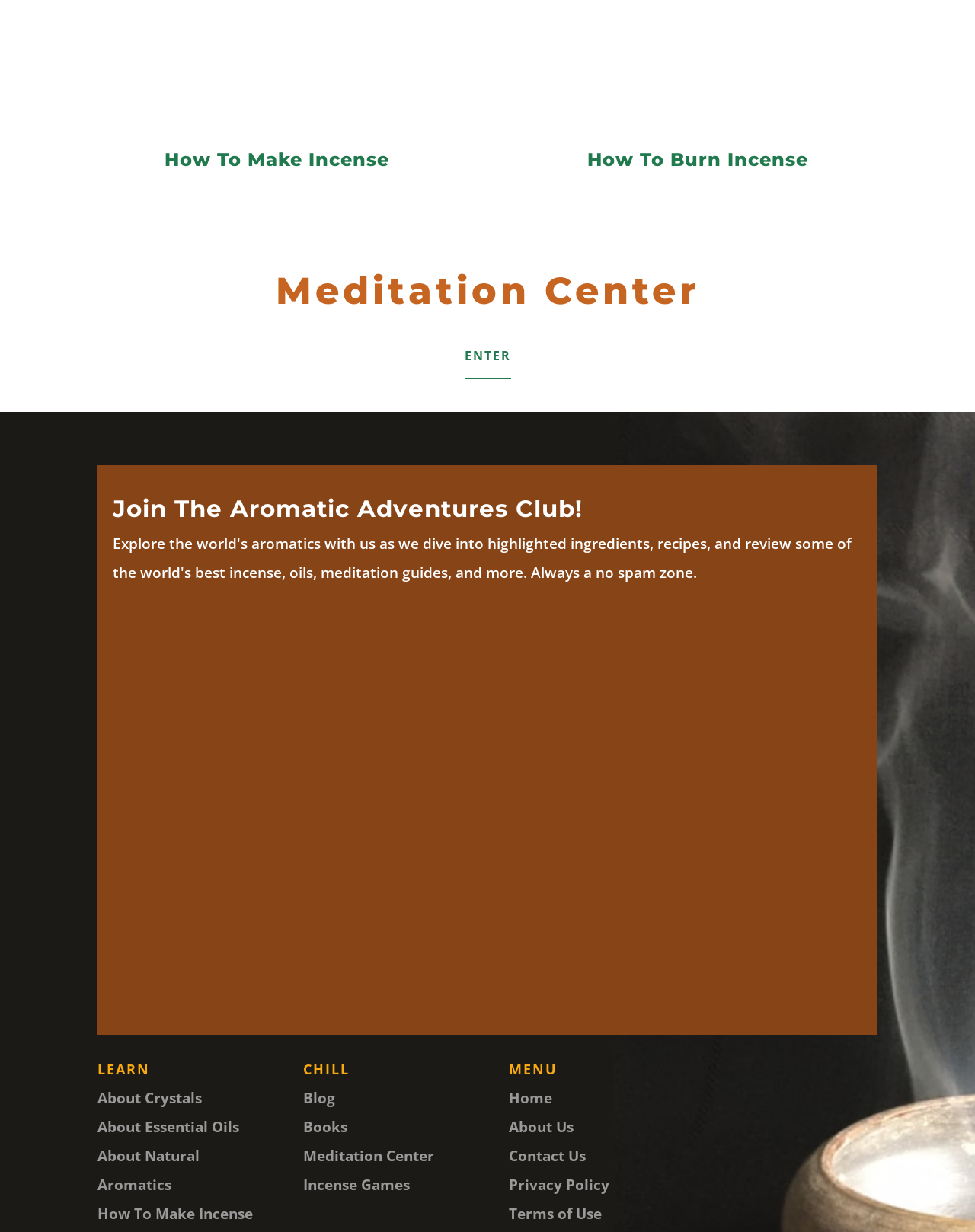Provide a one-word or short-phrase answer to the question:
What is the main topic of the webpage?

Incense and aromatics